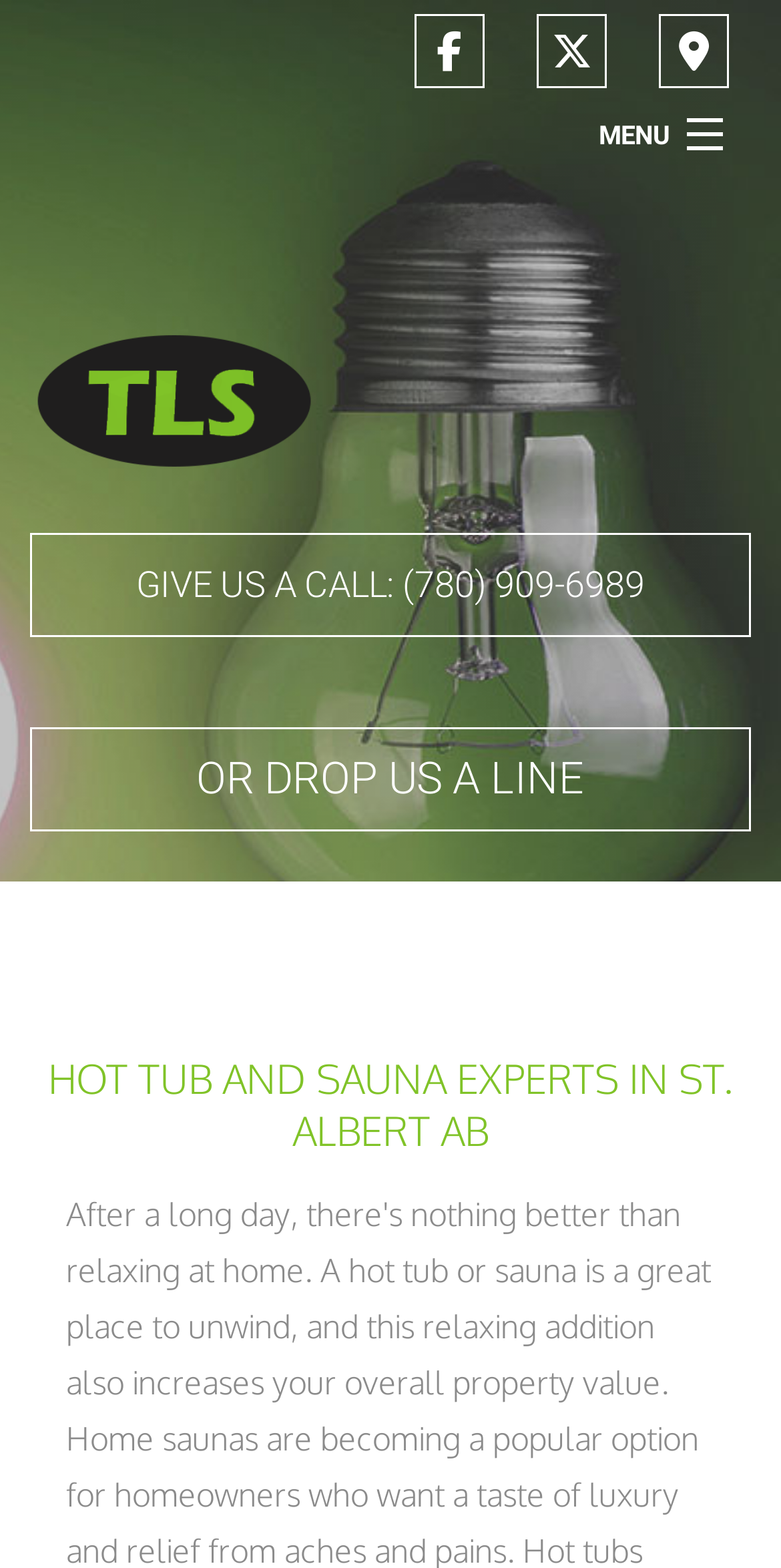Identify the main heading of the webpage and provide its text content.

HOT TUB AND SAUNA EXPERTS IN ST. ALBERT AB